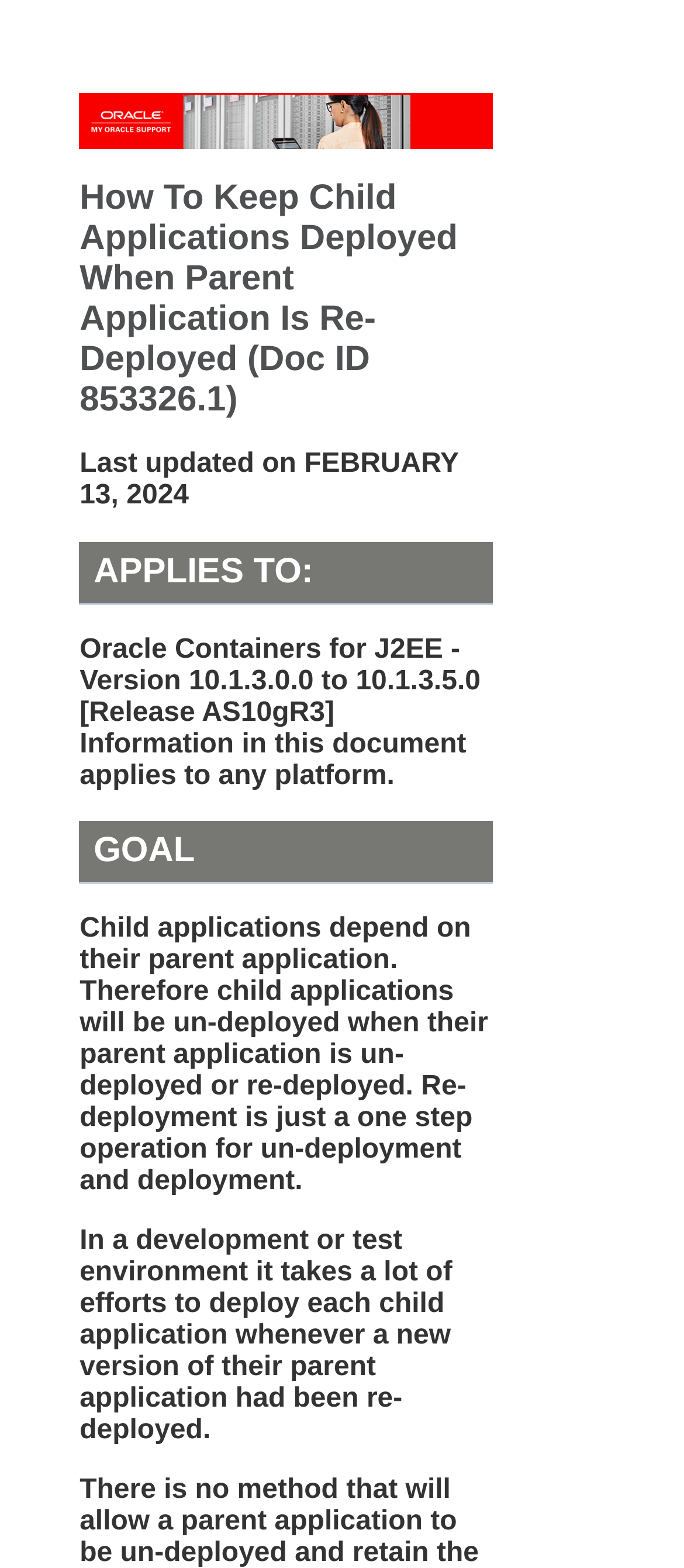What is the last updated date of this document?
Using the details from the image, give an elaborate explanation to answer the question.

I found the answer by looking at the StaticText element with the text 'Last updated on FEBRUARY 13, 2024' which is a child of the Root Element.